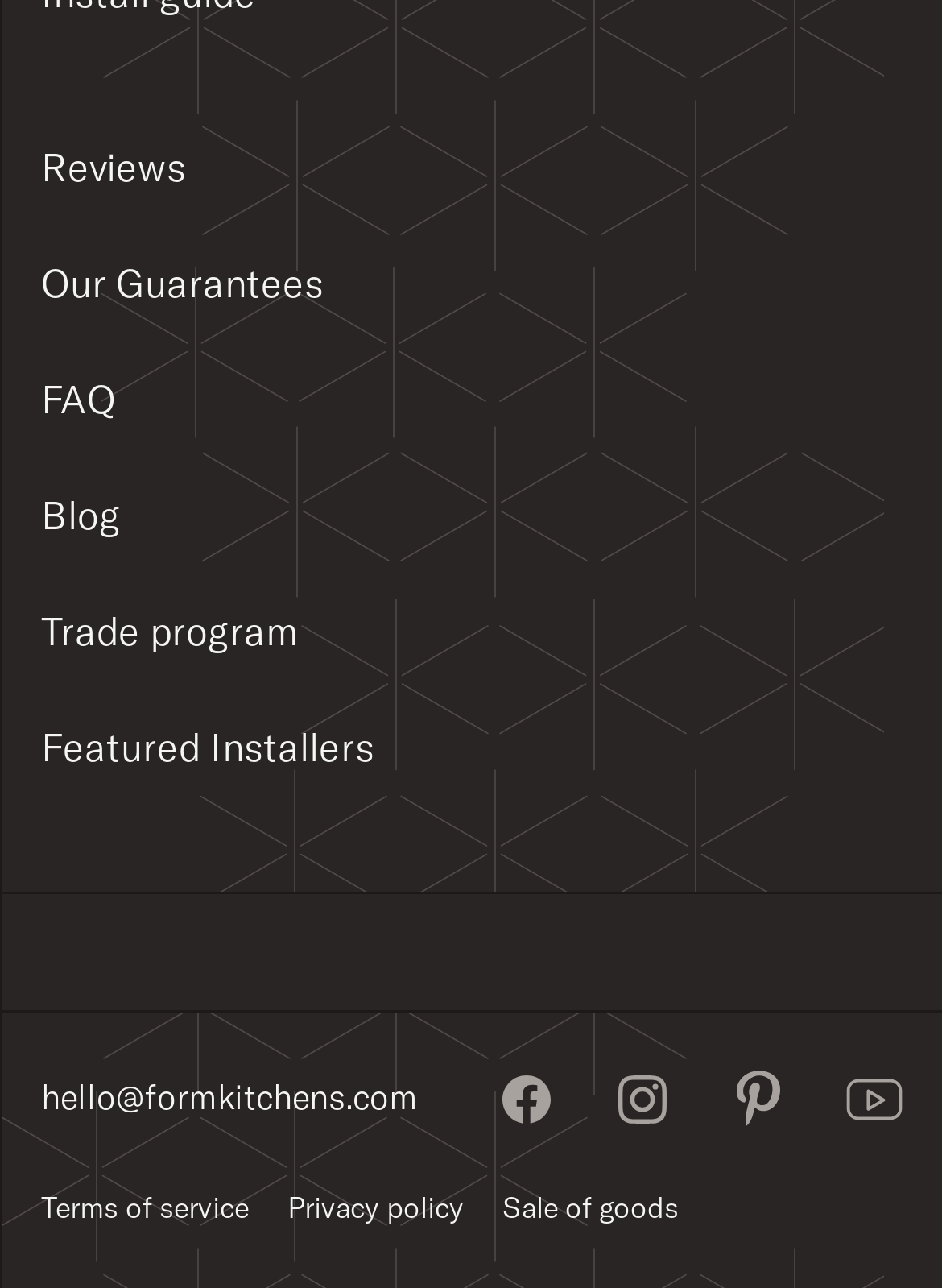How many social media links are there?
Please give a detailed and thorough answer to the question, covering all relevant points.

I counted the number of social media links by looking at the links with icons, which are Facebook, Instagram, Pinterest, and YouTube, and found that there are 4 social media links.